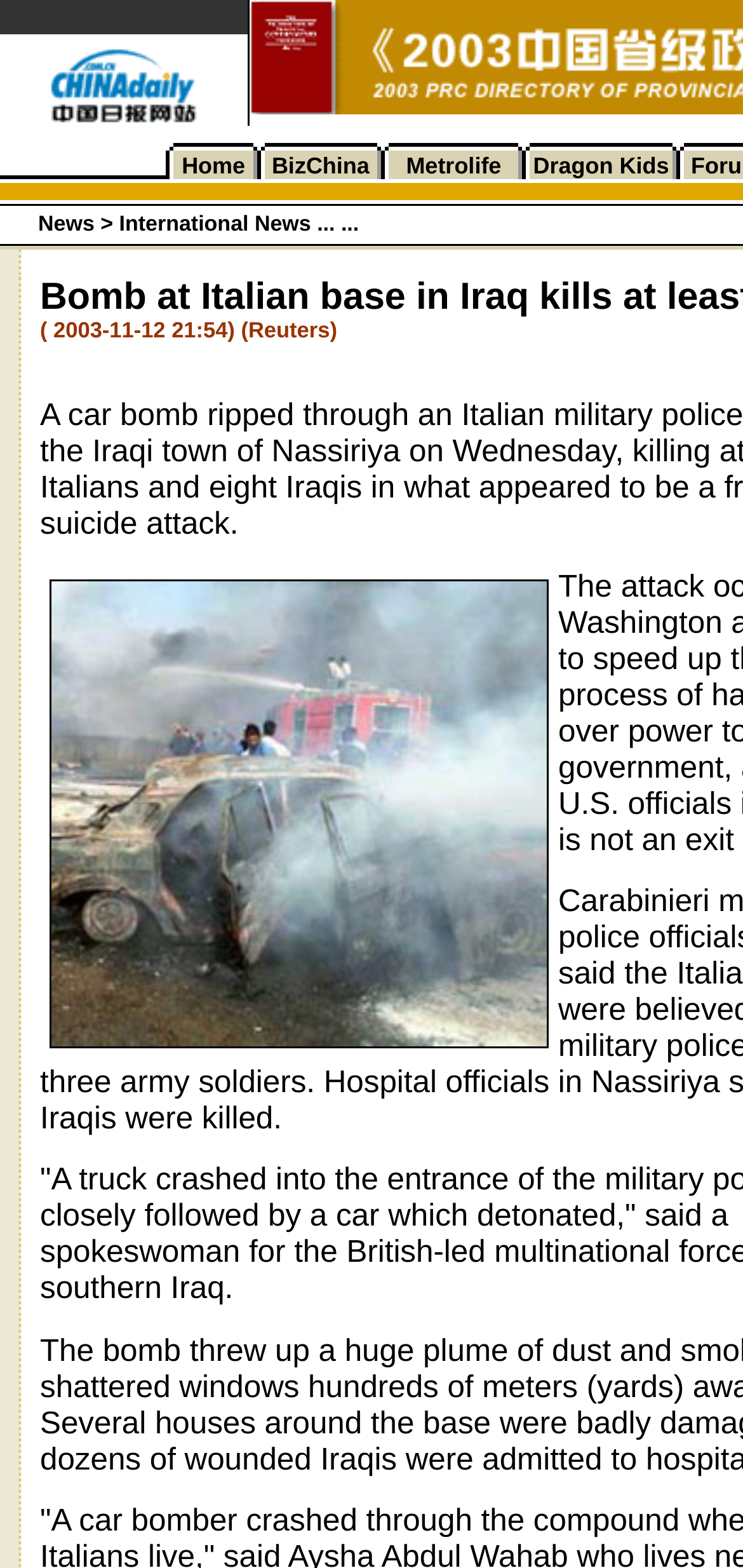Analyze the image and deliver a detailed answer to the question: How are the images arranged?

The bounding box coordinates of the image elements suggest that they are arranged horizontally, with each image having a unique x-coordinate but similar y-coordinates.